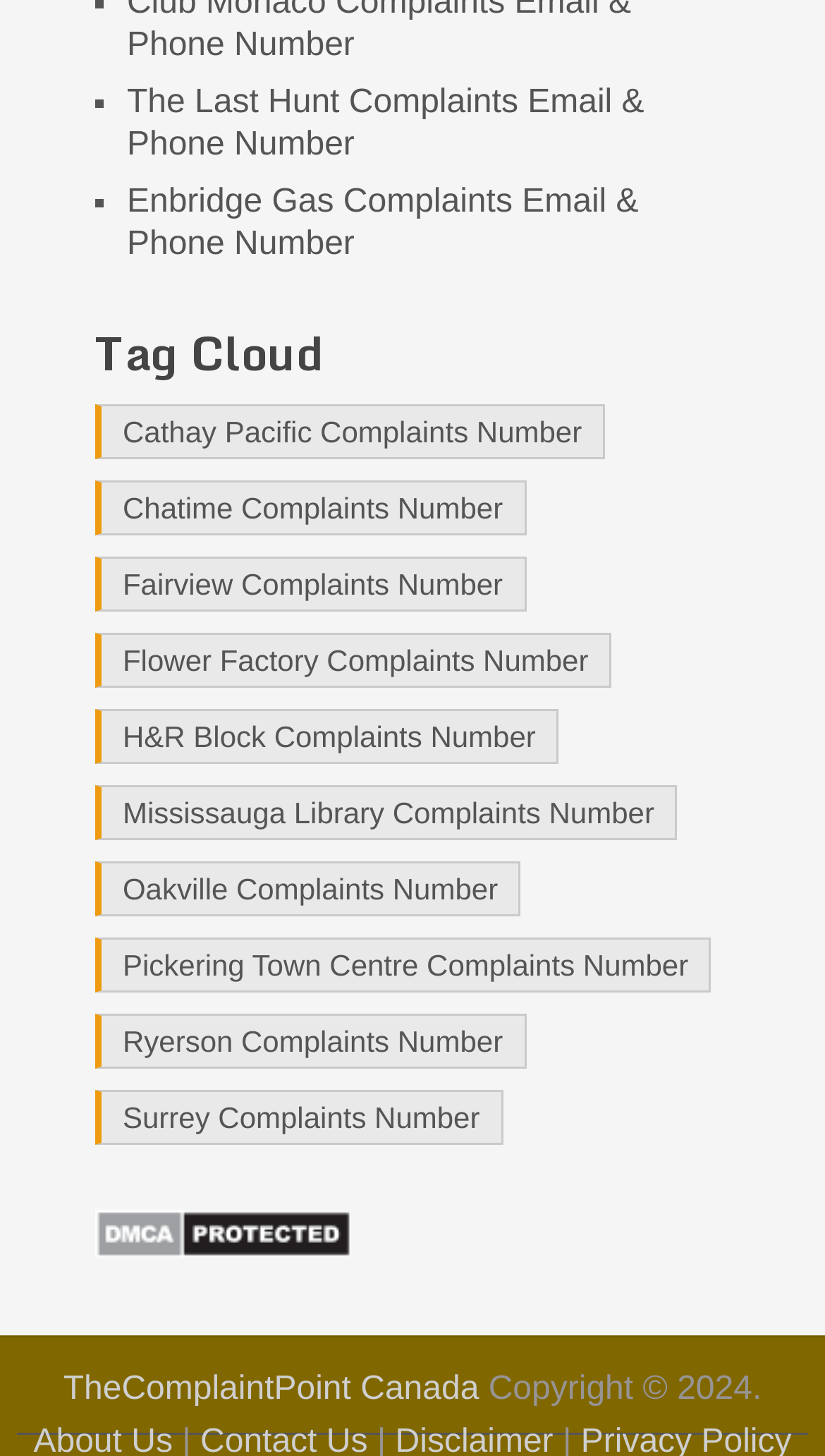What is the purpose of the DMCA.com Protection Status link?
Look at the screenshot and respond with one word or a short phrase.

Protection Status